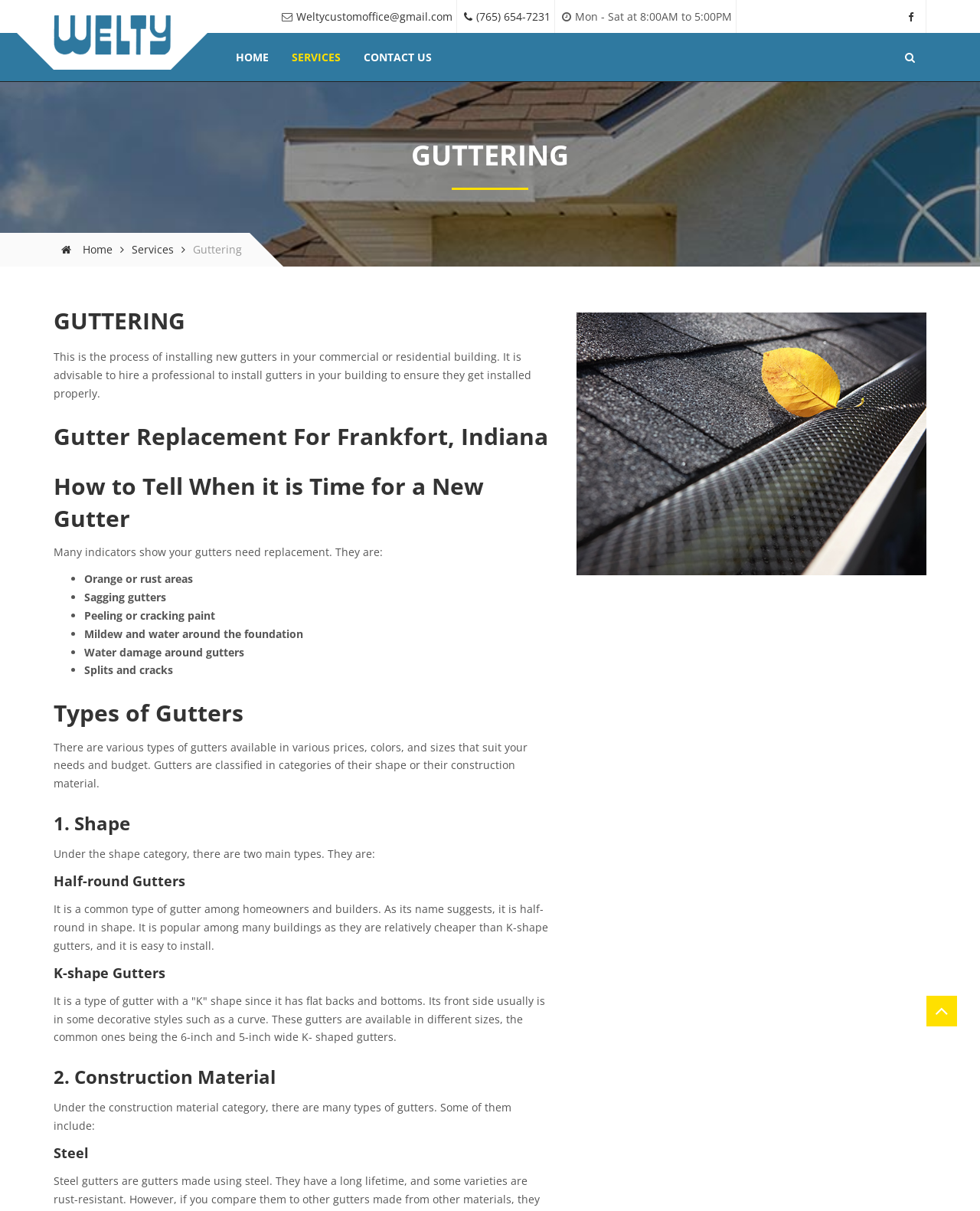Answer succinctly with a single word or phrase:
What is the process of installing new gutters in a building called?

Guttering